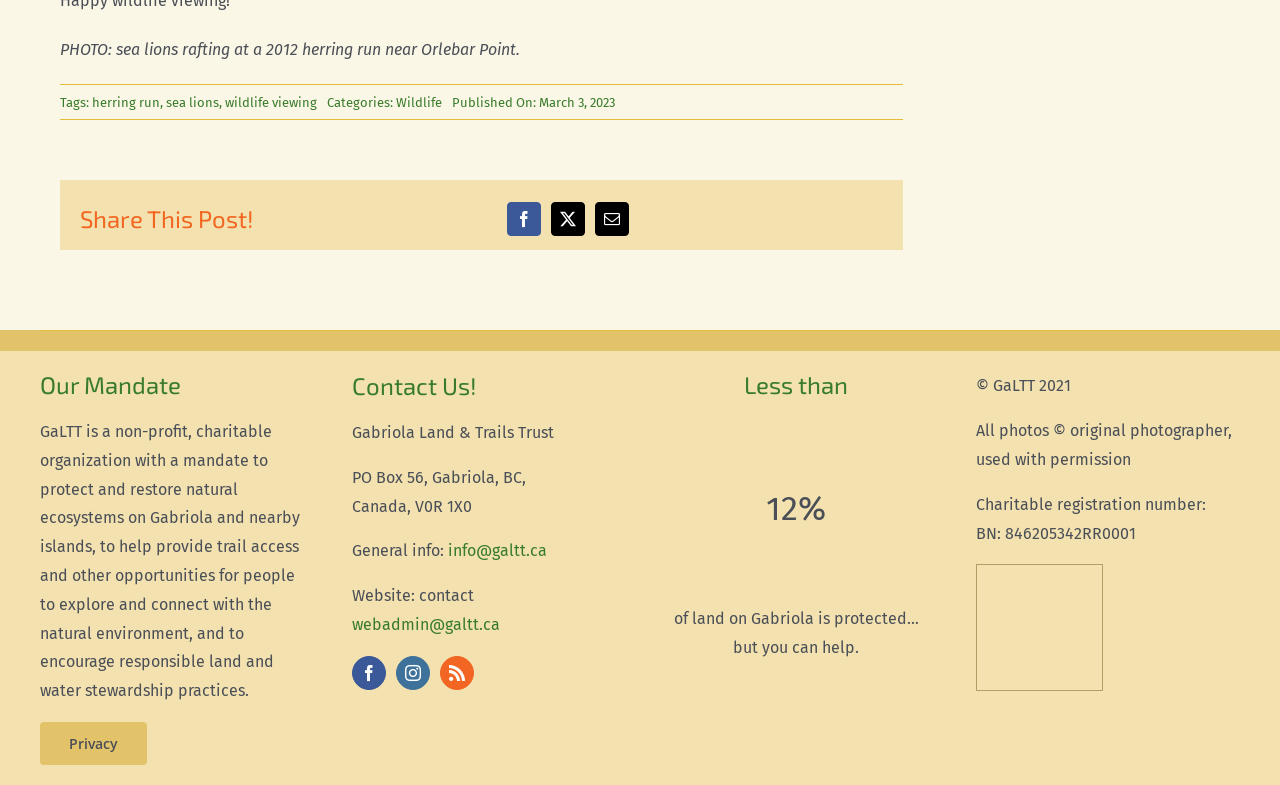Please find the bounding box for the following UI element description. Provide the coordinates in (top-left x, top-left y, bottom-right x, bottom-right y) format, with values between 0 and 1: Share This Post!

[0.047, 0.23, 0.705, 0.319]